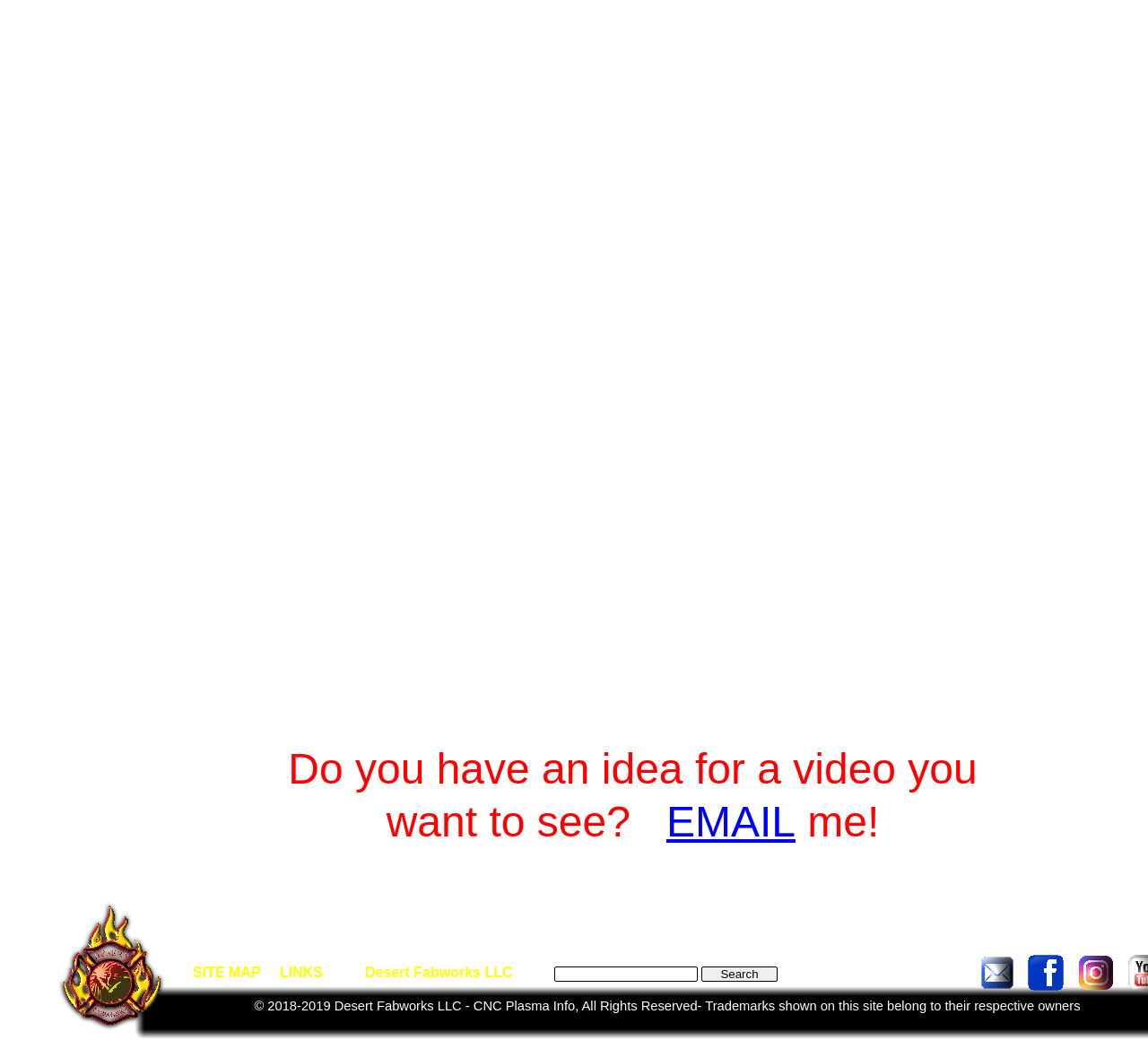Provide the bounding box coordinates of the HTML element this sentence describes: "value="Search"". The bounding box coordinates consist of four float numbers between 0 and 1, i.e., [left, top, right, bottom].

[0.611, 0.929, 0.677, 0.944]